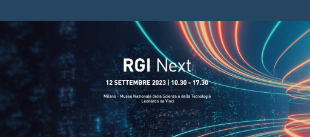Present a detailed portrayal of the image.

The image showcases promotional material for the "RGI Next" event, scheduled to take place on September 12, 2023, from 10:30 AM to 5:30 PM. The event will be held at the Museo Nazionale della Scienza e della Tecnologia Leonardo da Vinci in Milan. The design features vibrant, colorful lines and digital motifs, emphasizing technological innovation and forward-thinking concepts central to the event's theme. "RGI Next" aims to gather industry professionals to explore cutting-edge solutions and advancements in technology within the insurance sector.